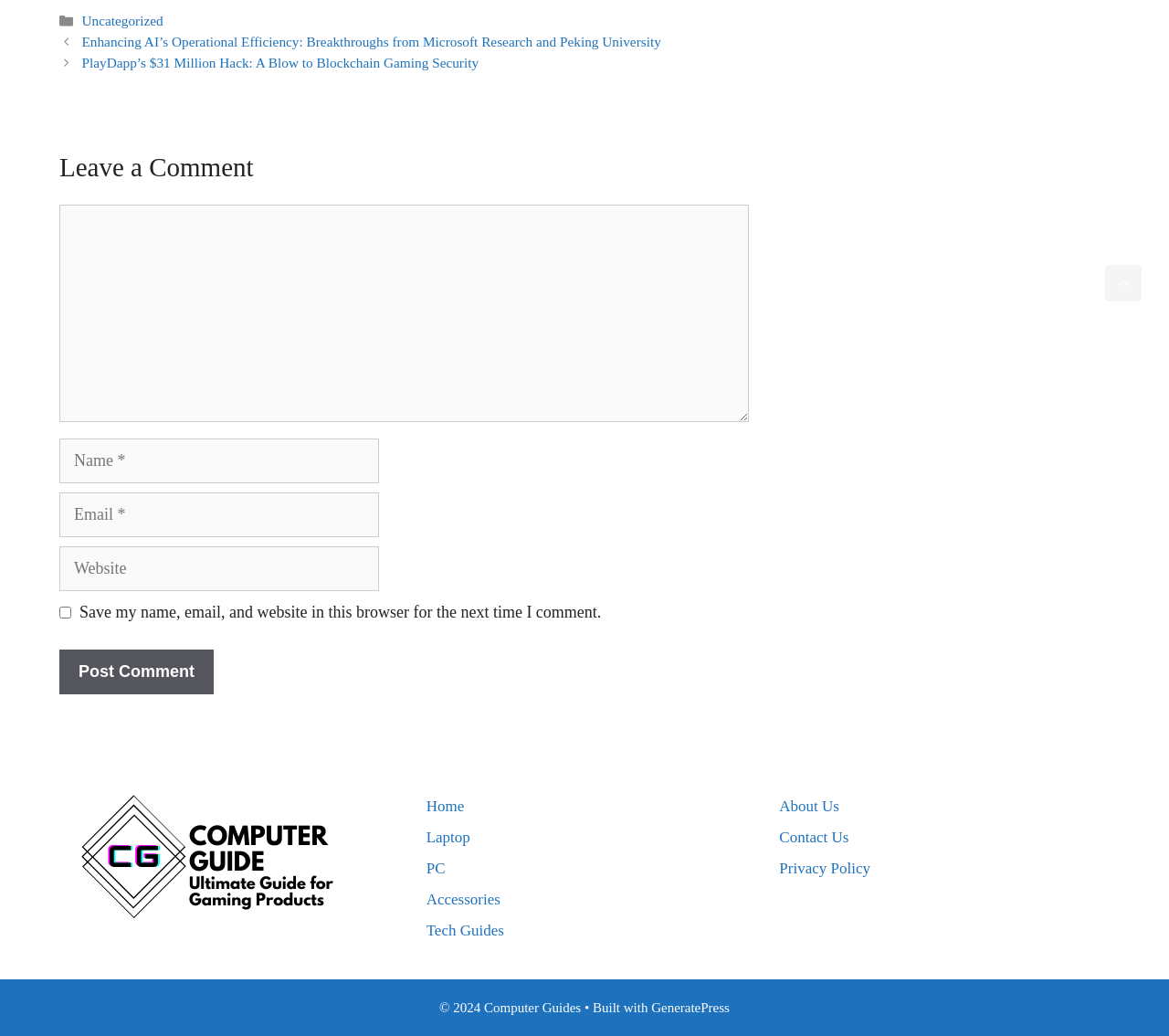Find the bounding box coordinates of the clickable element required to execute the following instruction: "Contact us". Provide the coordinates as four float numbers between 0 and 1, i.e., [left, top, right, bottom].

[0.667, 0.8, 0.726, 0.817]